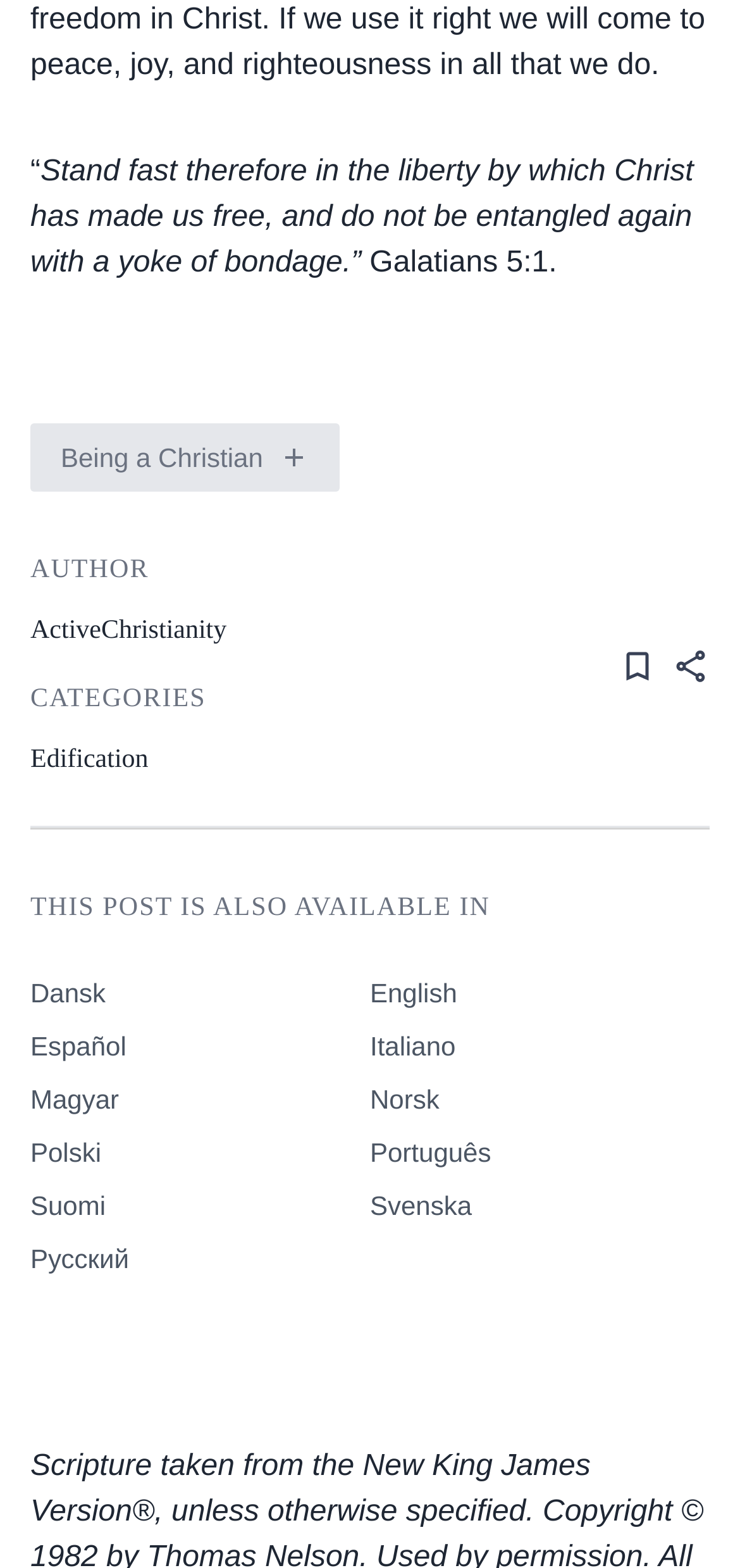Identify the bounding box coordinates for the region of the element that should be clicked to carry out the instruction: "Click on the button ''". The bounding box coordinates should be four float numbers between 0 and 1, i.e., [left, top, right, bottom].

[0.908, 0.413, 0.959, 0.437]